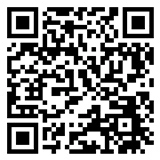Respond with a single word or phrase to the following question: What is the company's name that offers the products?

Jiangsu Hanyoo Pharmatech Co., Ltd.